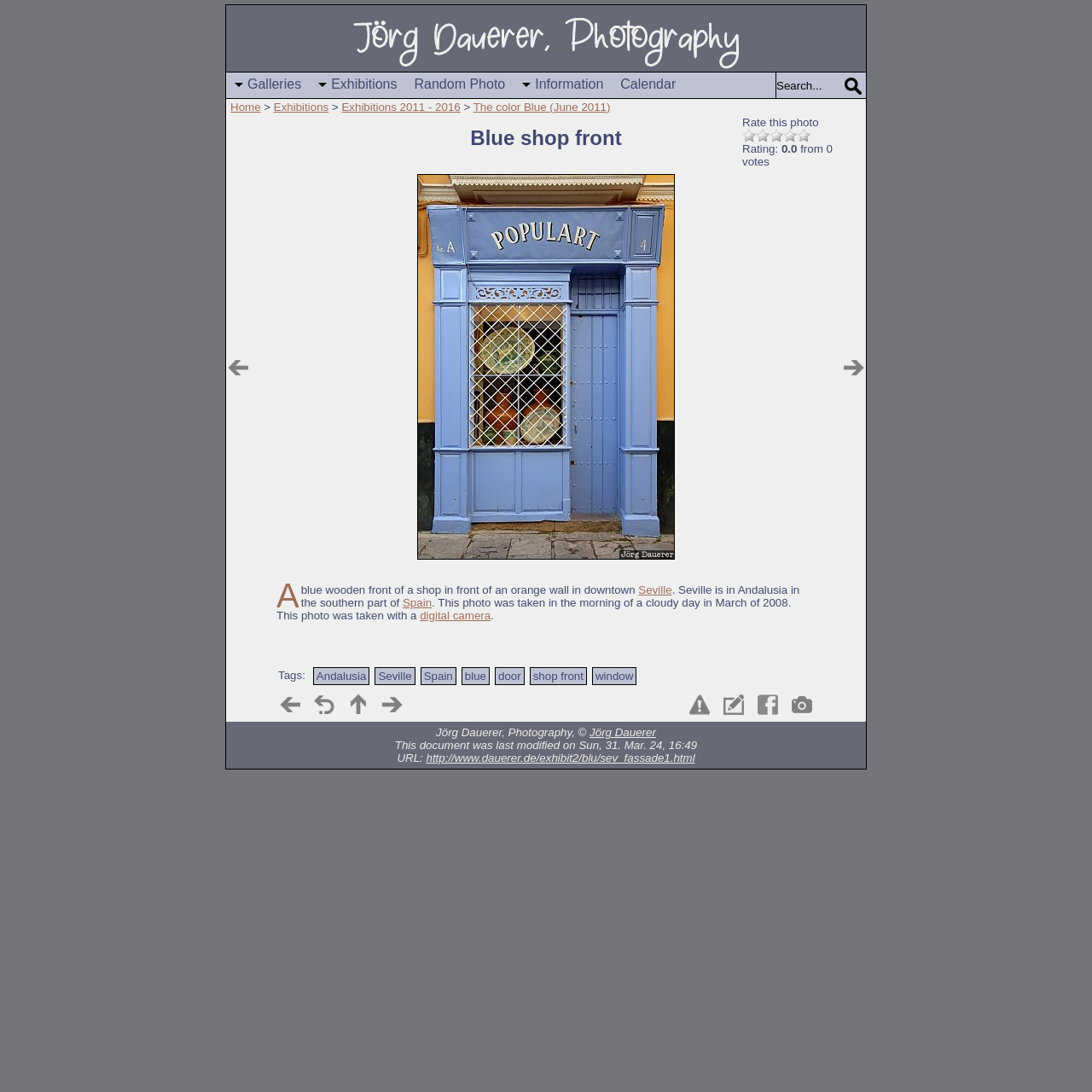Using the information shown in the image, answer the question with as much detail as possible: What is the rating of this photo?

I found the answer by looking at the rating section of the webpage, where it says 'Rating: 0.0 from 0 votes'. This suggests that the rating of this photo is 0.0.